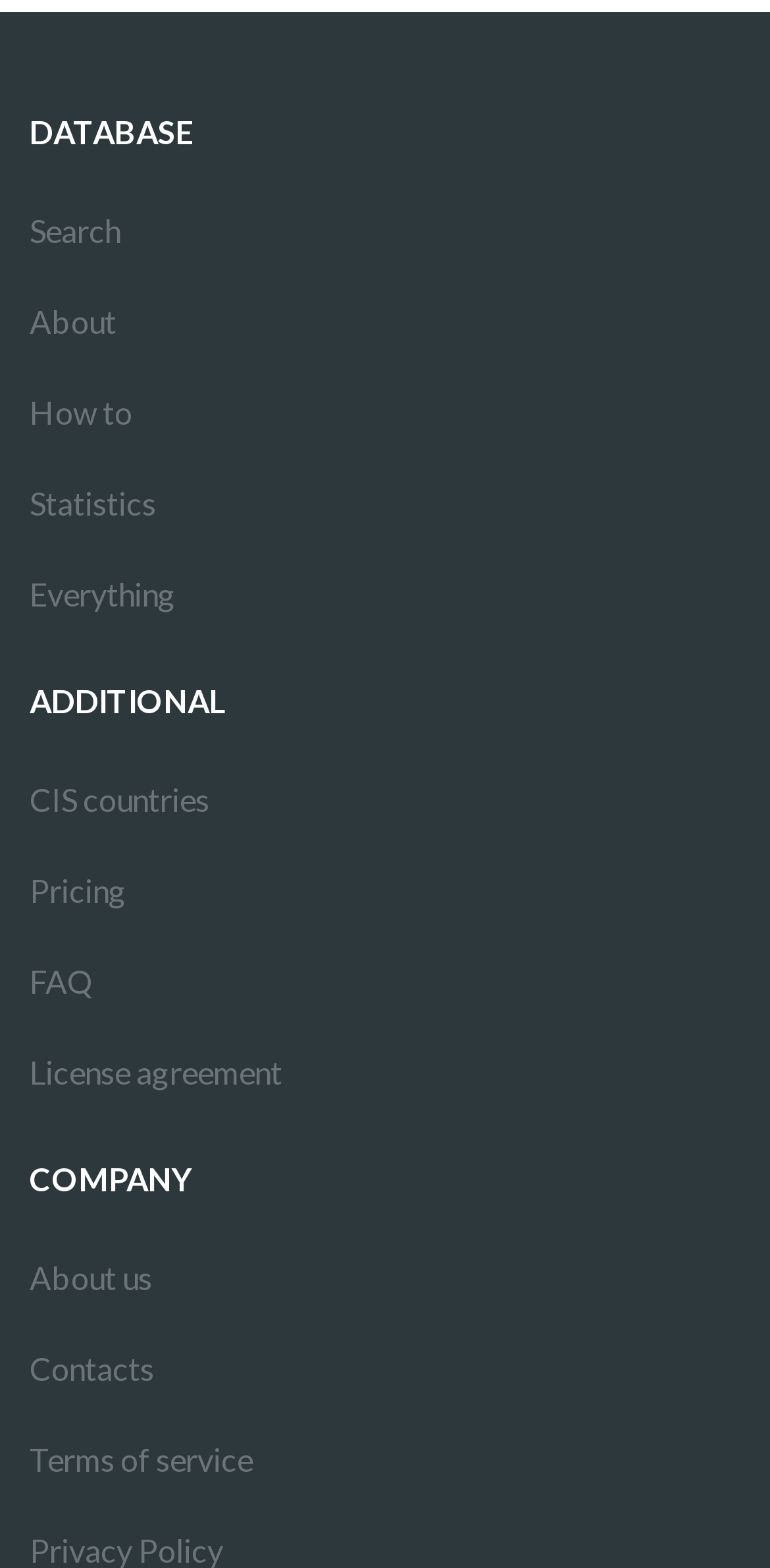Show the bounding box coordinates of the element that should be clicked to complete the task: "Learn about the company".

[0.038, 0.786, 0.962, 0.844]